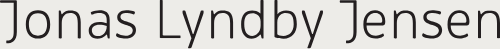Provide a one-word or short-phrase answer to the question:
What values does the design ethos hint at?

Simplicity and elegance